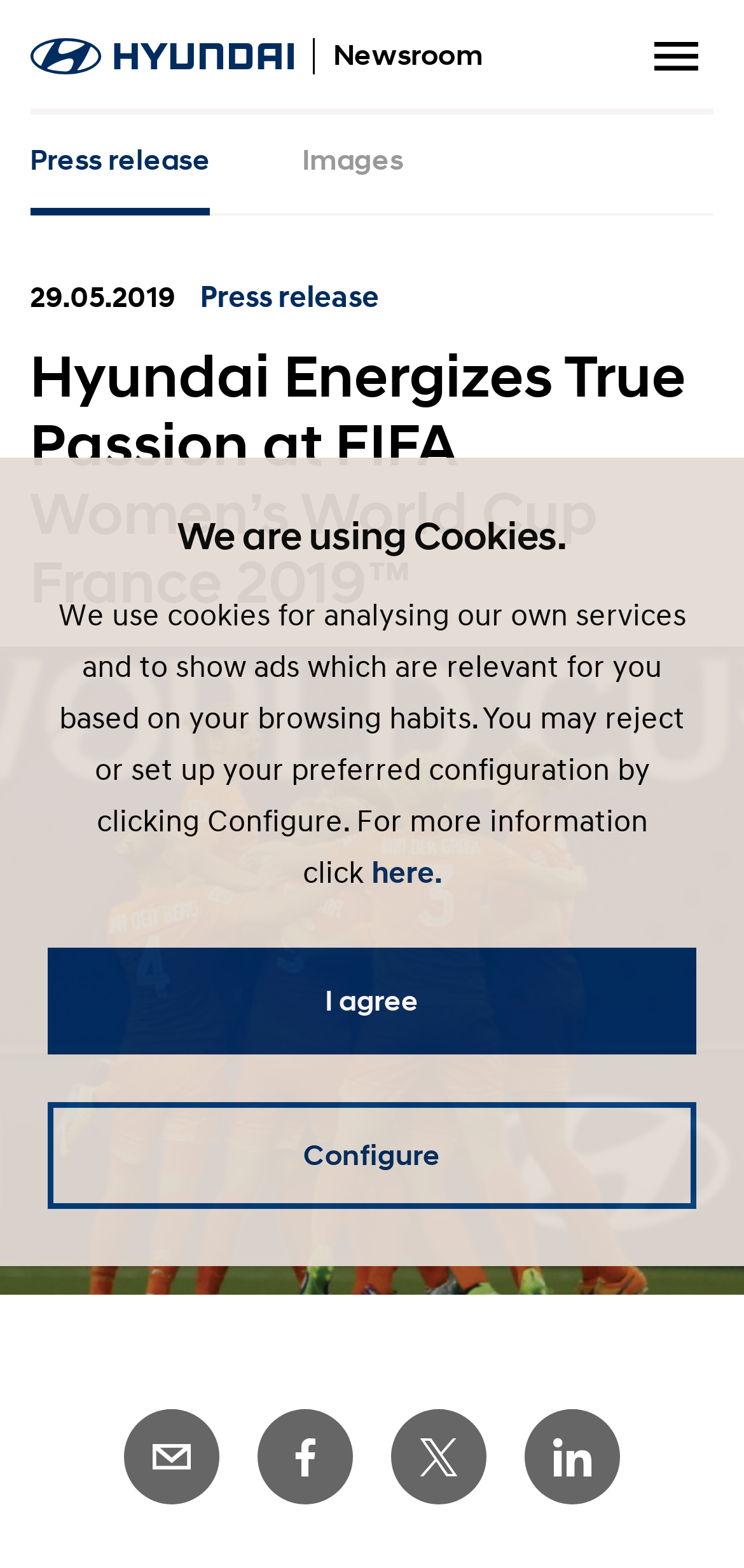What is the purpose of the cookies on this webpage?
Refer to the image and provide a detailed answer to the question.

I found the purpose of the cookies by reading the StaticText element that explains the use of cookies, which is 'We use cookies for analysing our own services and to show ads which are relevant for you based on your browsing habits.'